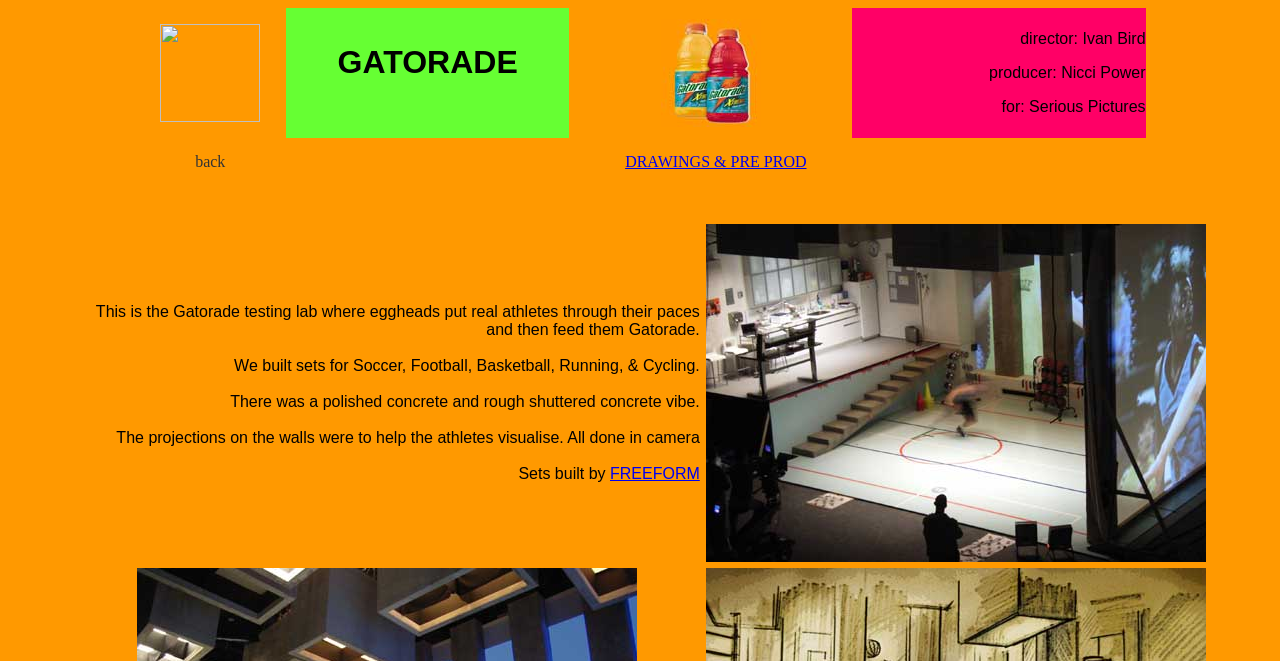Generate a thorough explanation of the webpage's elements.

The webpage is about a Gatorade shoot, showcasing a testing lab where athletes are put through their paces and then fed Gatorade. At the top, there is a table with three cells. The first cell contains a link with an image, the second cell has a heading "GATORADE", and the third cell has another image. Below this table, there is a second table with two cells. The first cell has a "back" link, and the second cell has a link "DRAWINGS & PRE PROD".

Below these tables, there is a large block of text that describes the setting of the Gatorade testing lab. The text explains that the lab has a polished concrete and rough shuttered concrete vibe, and that projections on the walls help athletes visualize. The text also mentions that the sets were built by FREEFORM. To the right of this text, there is a large image that likely shows the testing lab.

There are a total of four images on the page, with two of them being part of links. The page has a simple layout, with a focus on showcasing the Gatorade testing lab and its features.